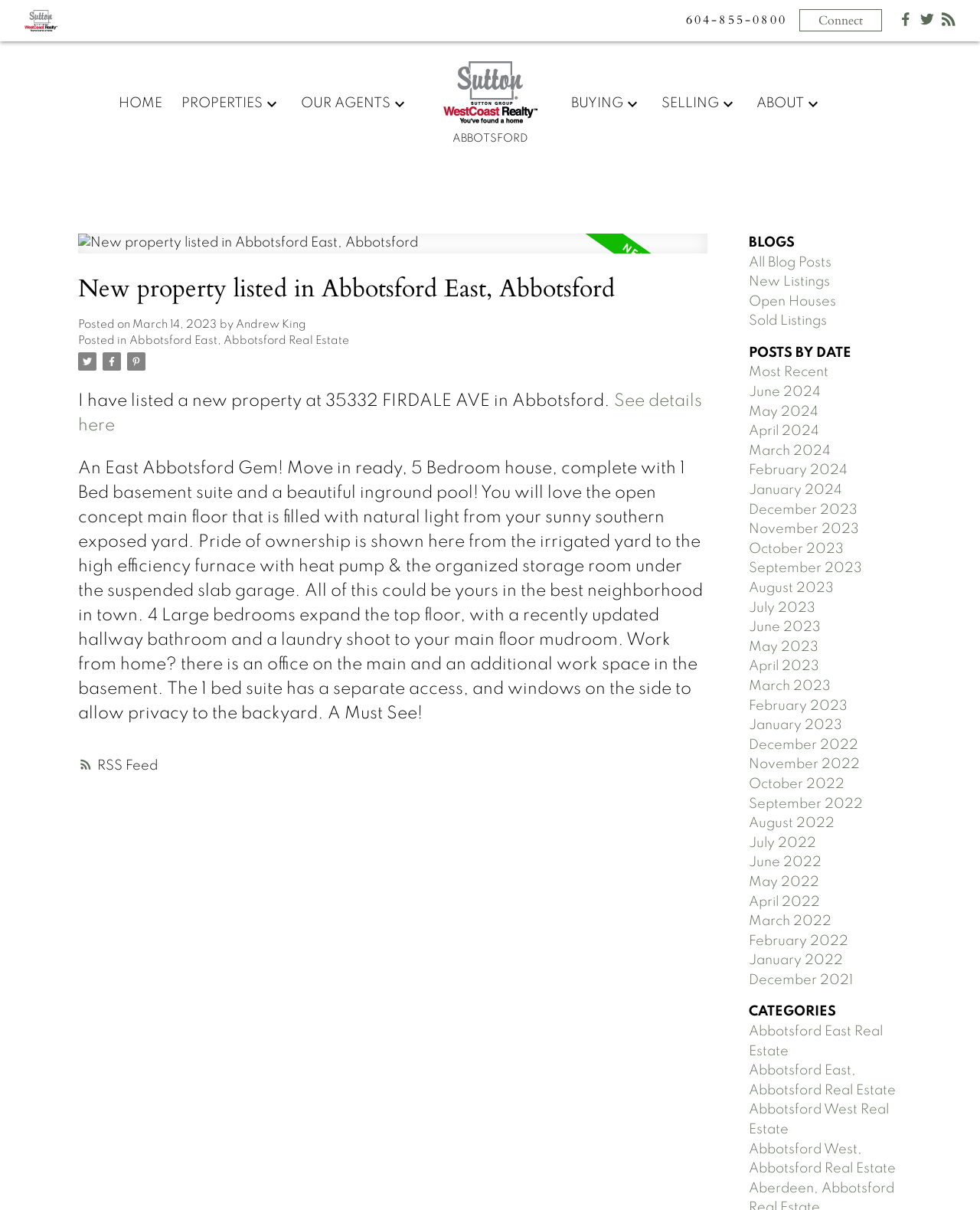Locate the coordinates of the bounding box for the clickable region that fulfills this instruction: "Click on the 'Basic Materials' link".

None